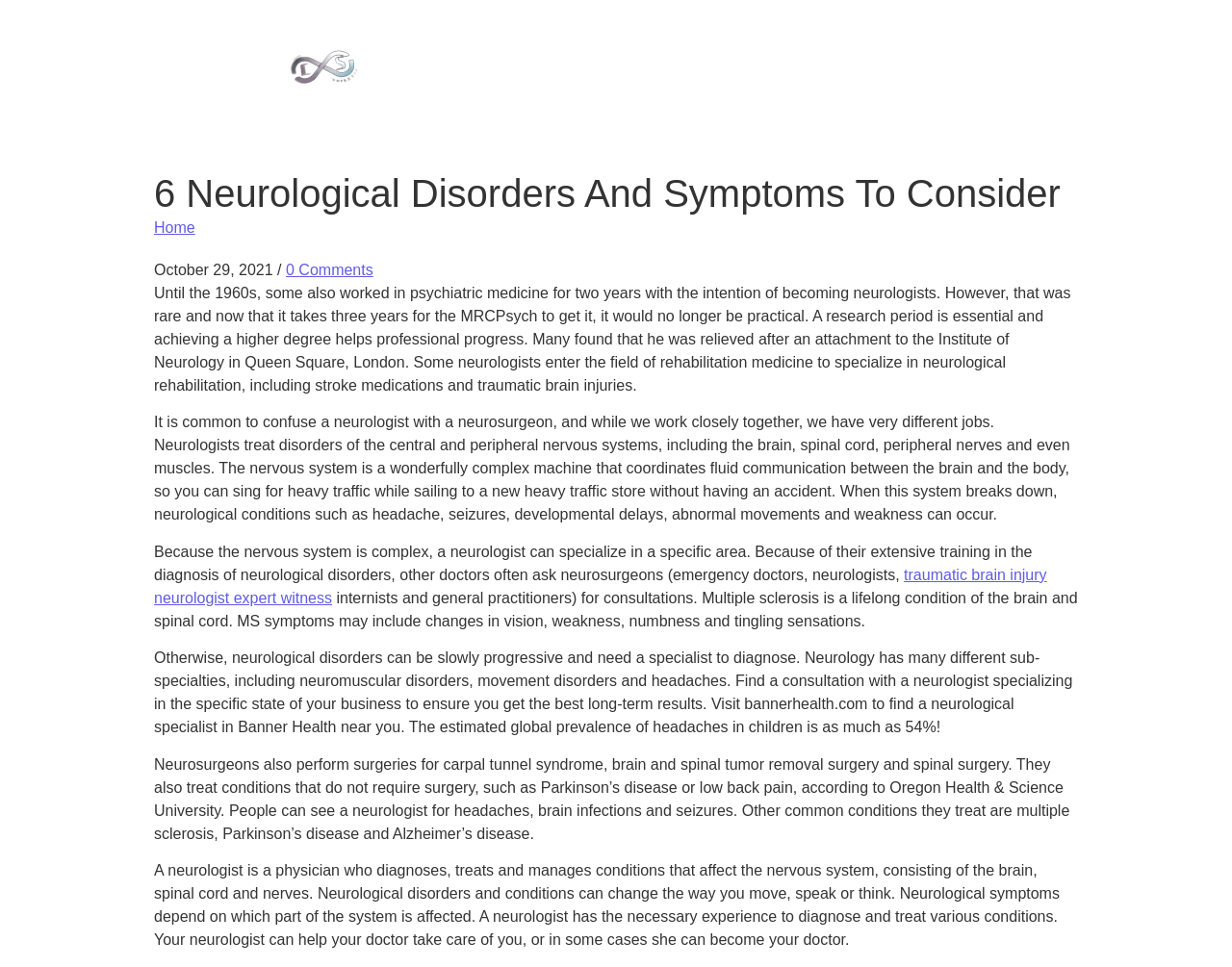Predict the bounding box coordinates for the UI element described as: "Home". The coordinates should be four float numbers between 0 and 1, presented as [left, top, right, bottom].

[0.125, 0.227, 0.158, 0.244]